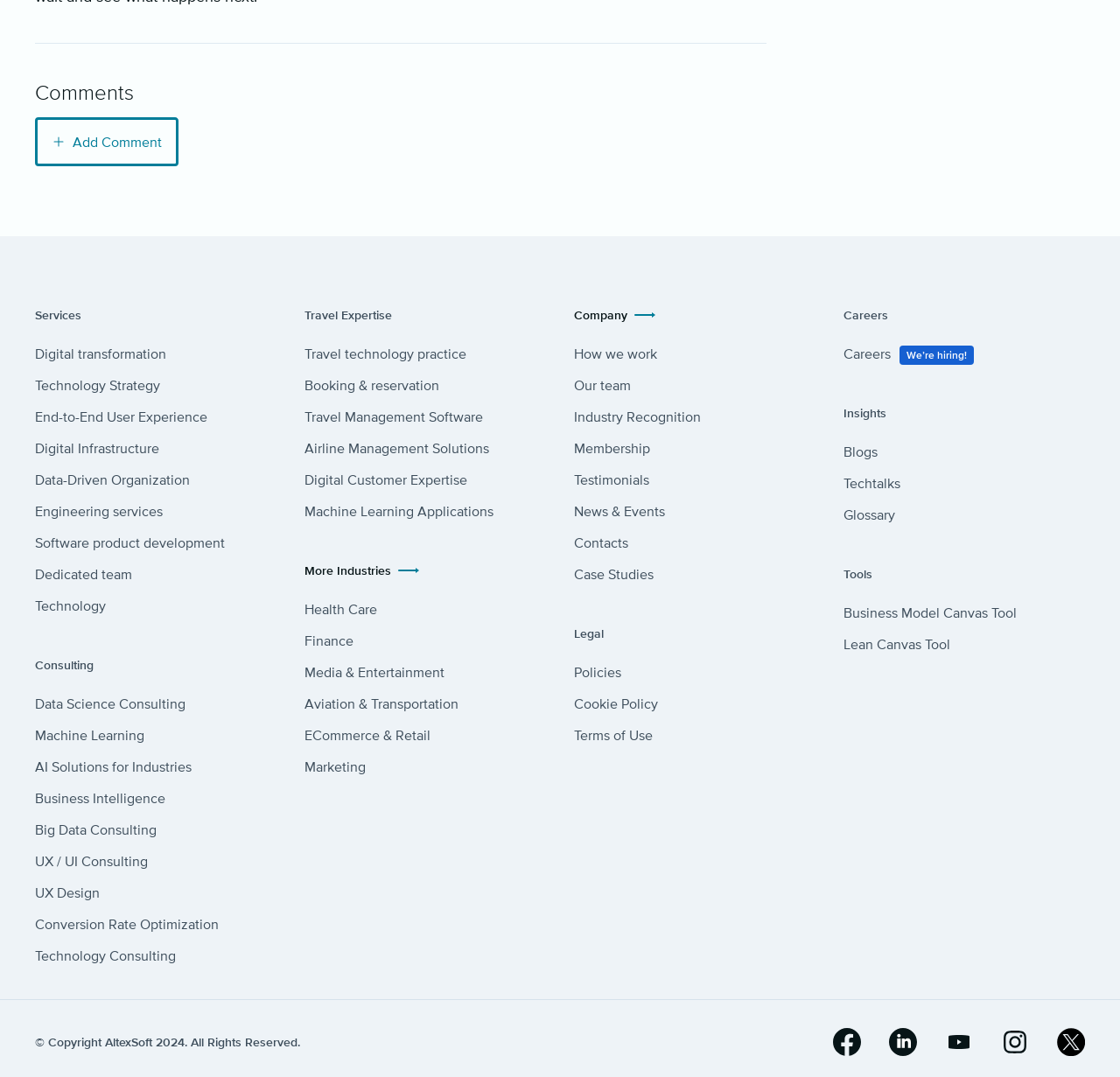Please specify the bounding box coordinates of the region to click in order to perform the following instruction: "Check out Careers".

[0.753, 0.321, 0.87, 0.335]